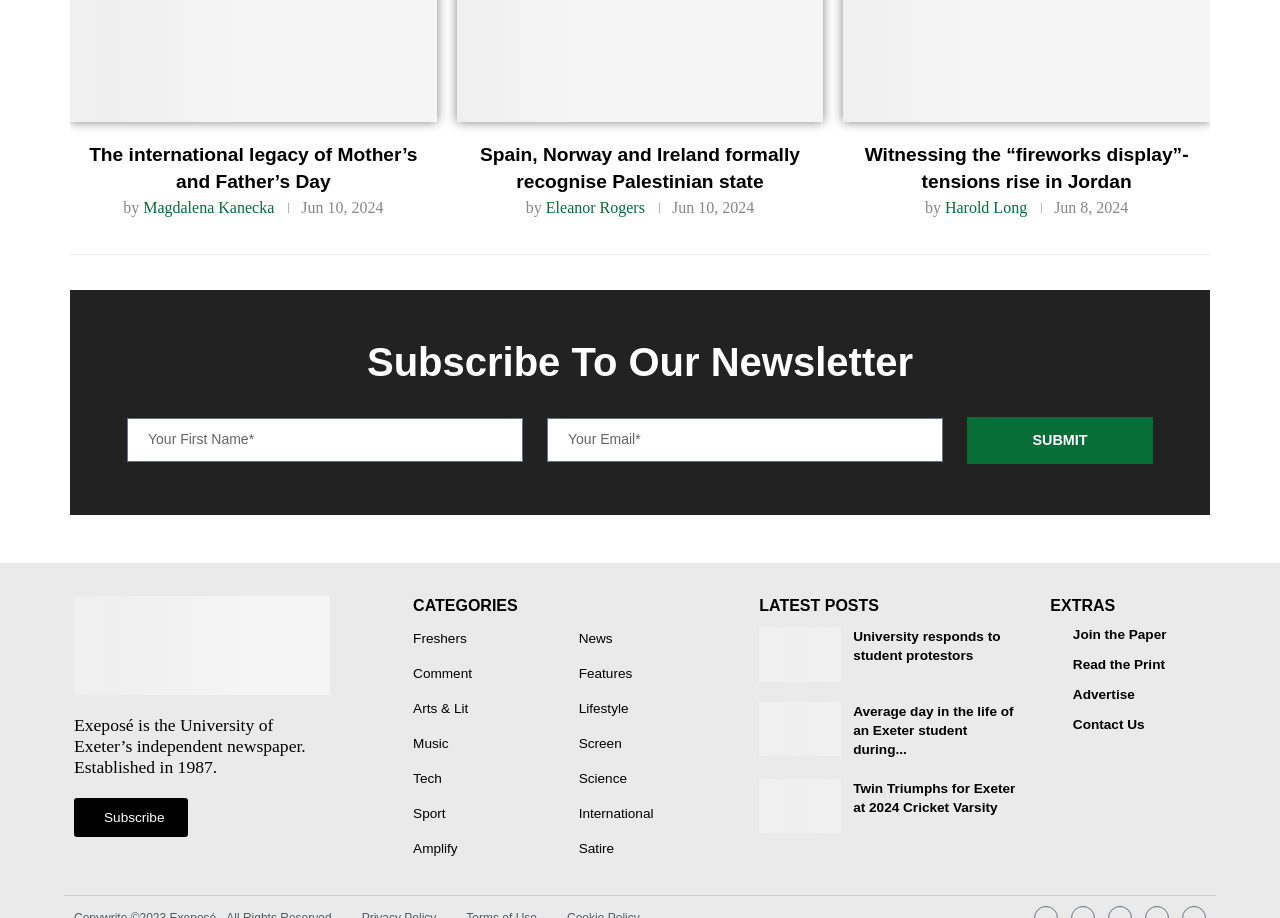Provide the bounding box coordinates of the section that needs to be clicked to accomplish the following instruction: "View the latest post 'University responds to student protestors'."

[0.593, 0.683, 0.657, 0.742]